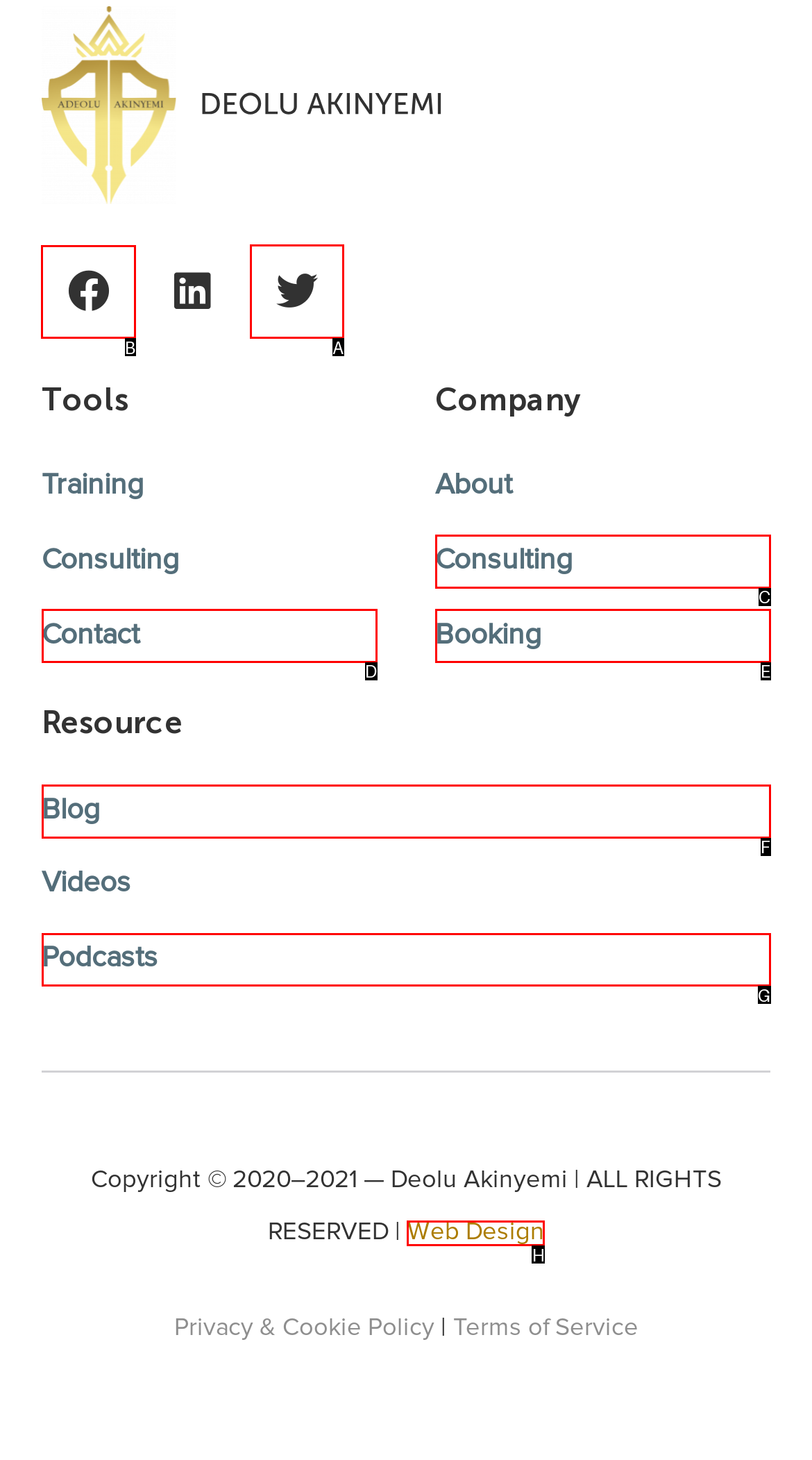Identify the correct UI element to click to follow this instruction: Share on Facebook
Respond with the letter of the appropriate choice from the displayed options.

B